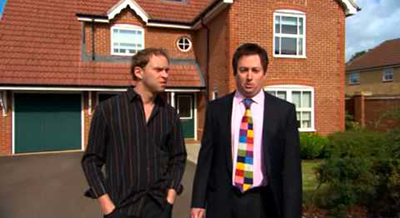Explain the image thoroughly, highlighting all key elements.

The image features two individuals walking towards a modern brick house, indicative of suburban architecture. One person is dressed in a black striped shirt, showcasing a casual style, while the other is in a formal suit with a colorful tie, suggesting a contrast in their approaches or roles. The setting appears bright and sunny, lending an air of optimism. This scene reflects a moment that could be related to discussions on real estate or home buying, possibly encompassing elements of humor or critique similar to the themes mentioned in the accompanying text about the program "Couch Tag" by Jesse Reklaw, which humorously addresses societal trends during the housing boom. The image enhances the overall narrative of the comic strip about contemporary lifestyles and expectations in home ownership.